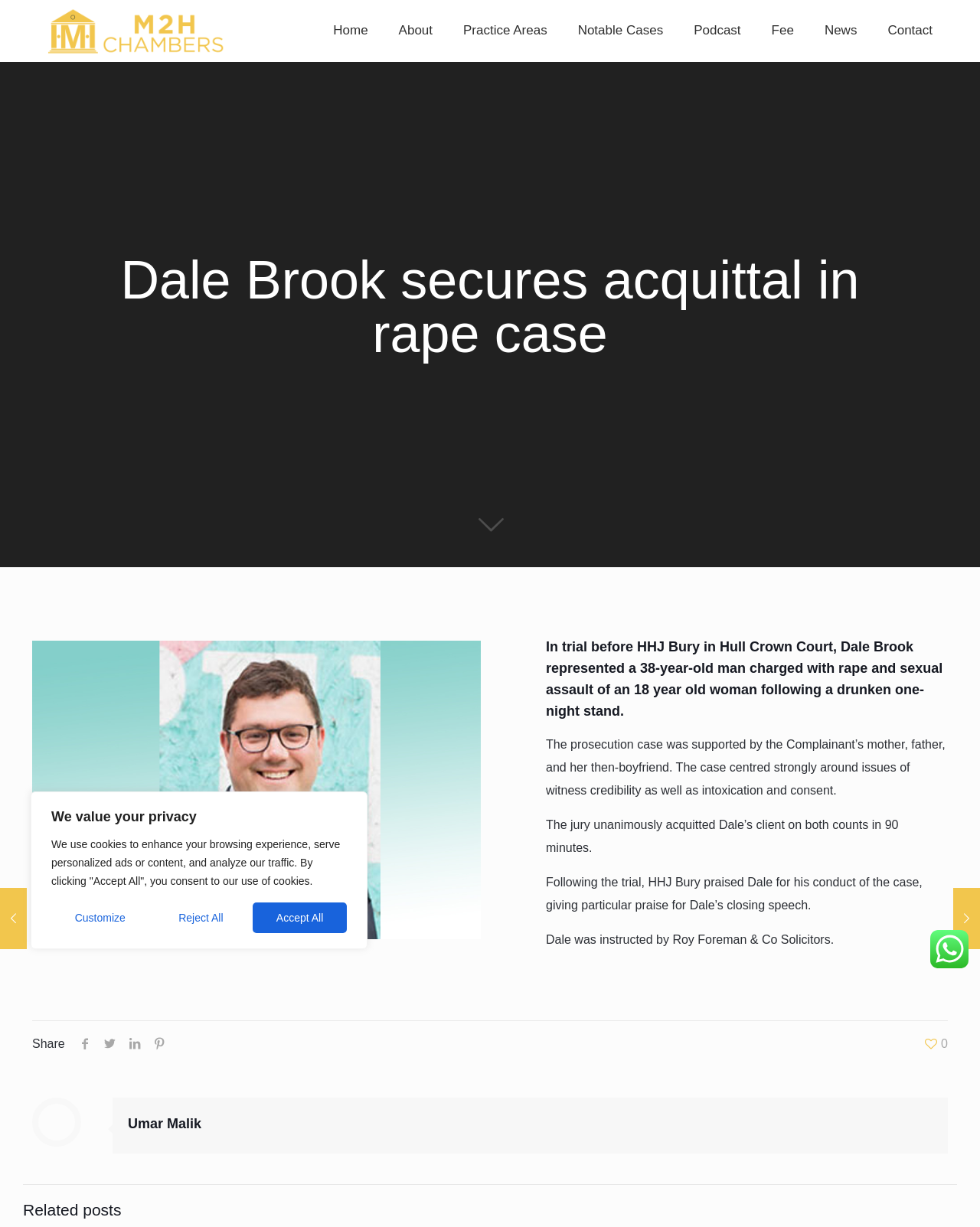Can you determine the bounding box coordinates of the area that needs to be clicked to fulfill the following instruction: "Click the logo"?

[0.048, 0.0, 0.229, 0.05]